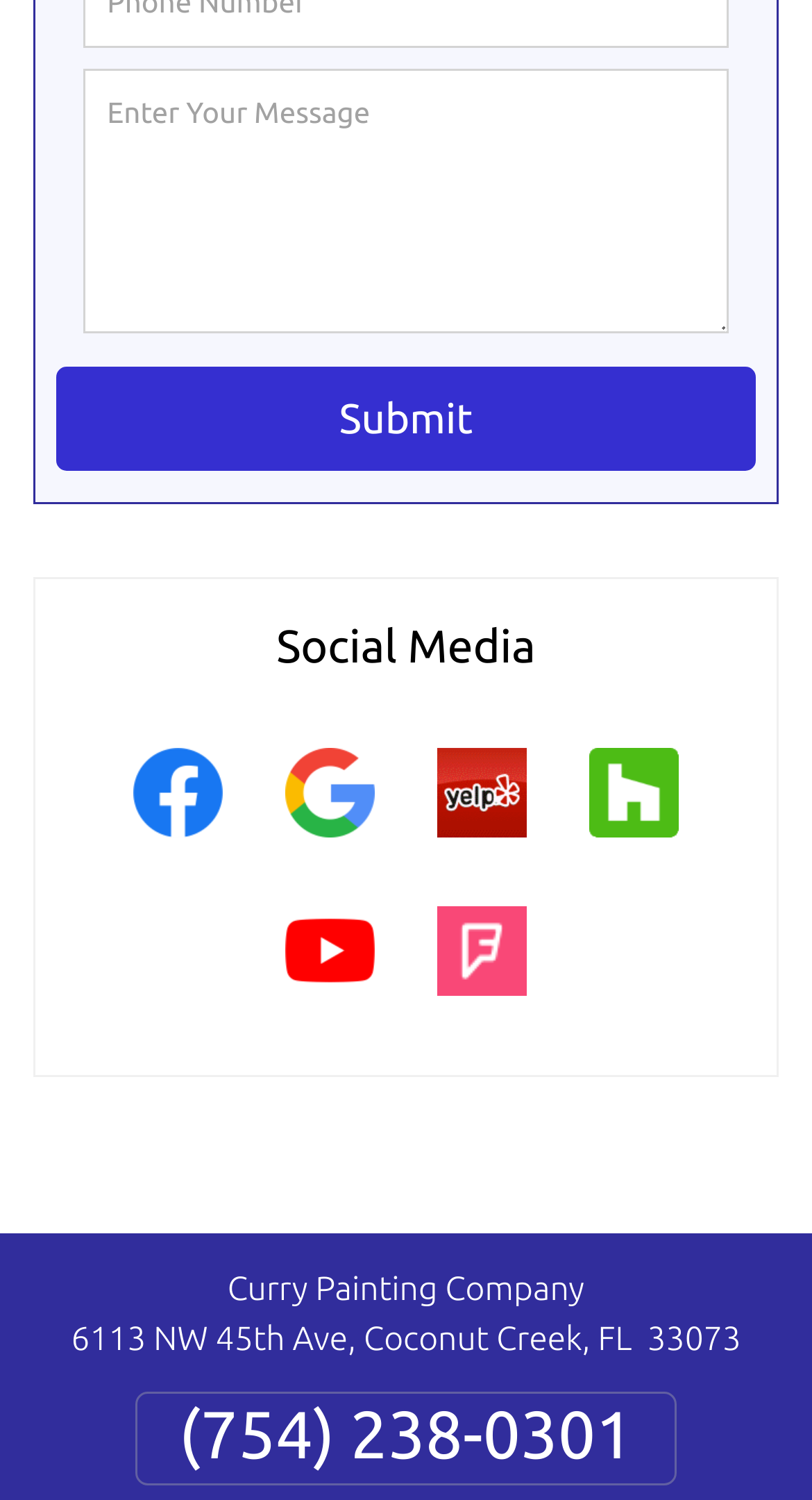How many social media links are there?
Using the visual information, answer the question in a single word or phrase.

5